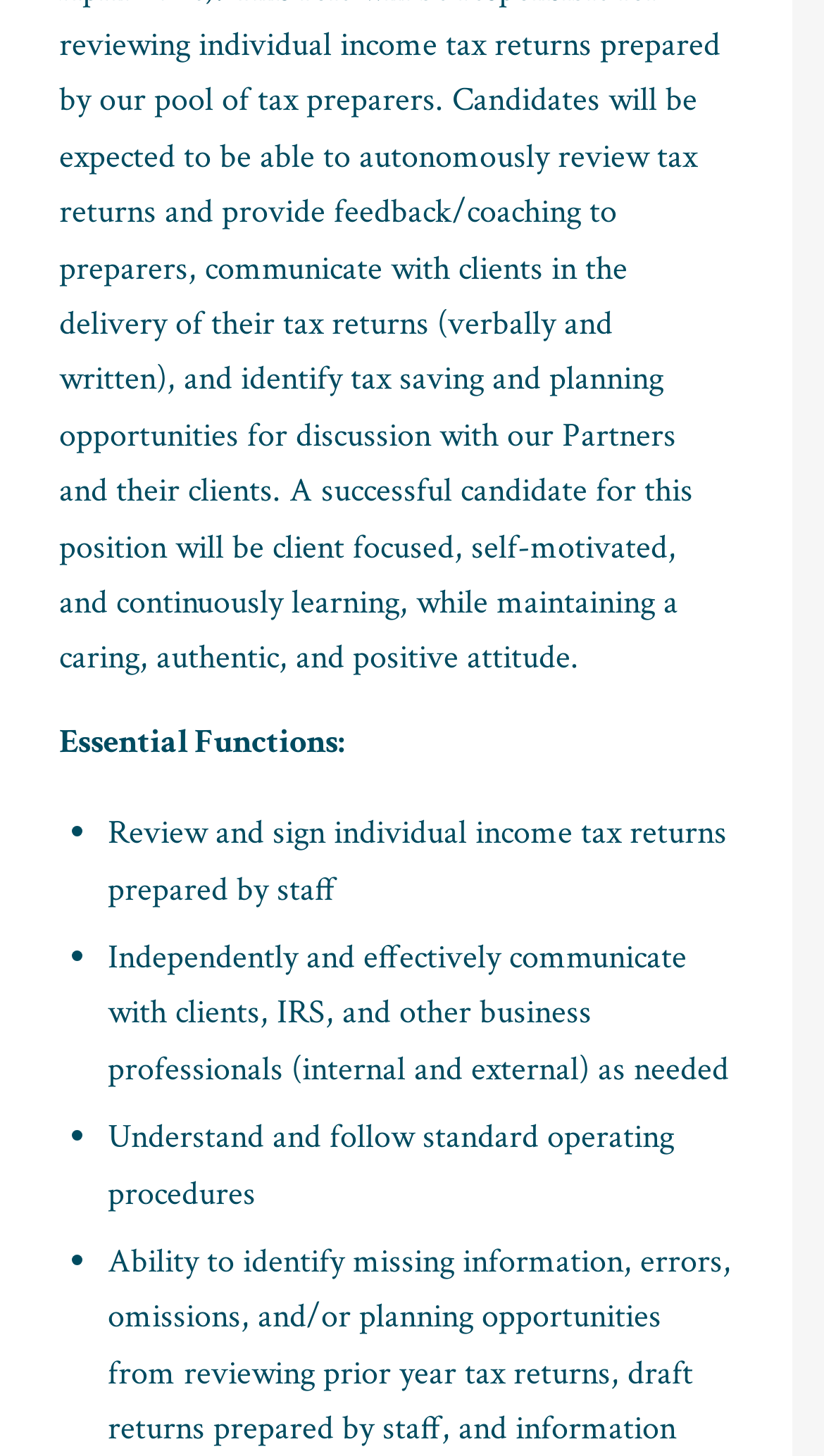Please locate the bounding box coordinates of the region I need to click to follow this instruction: "Click the Submit button".

[0.089, 0.918, 0.911, 0.99]